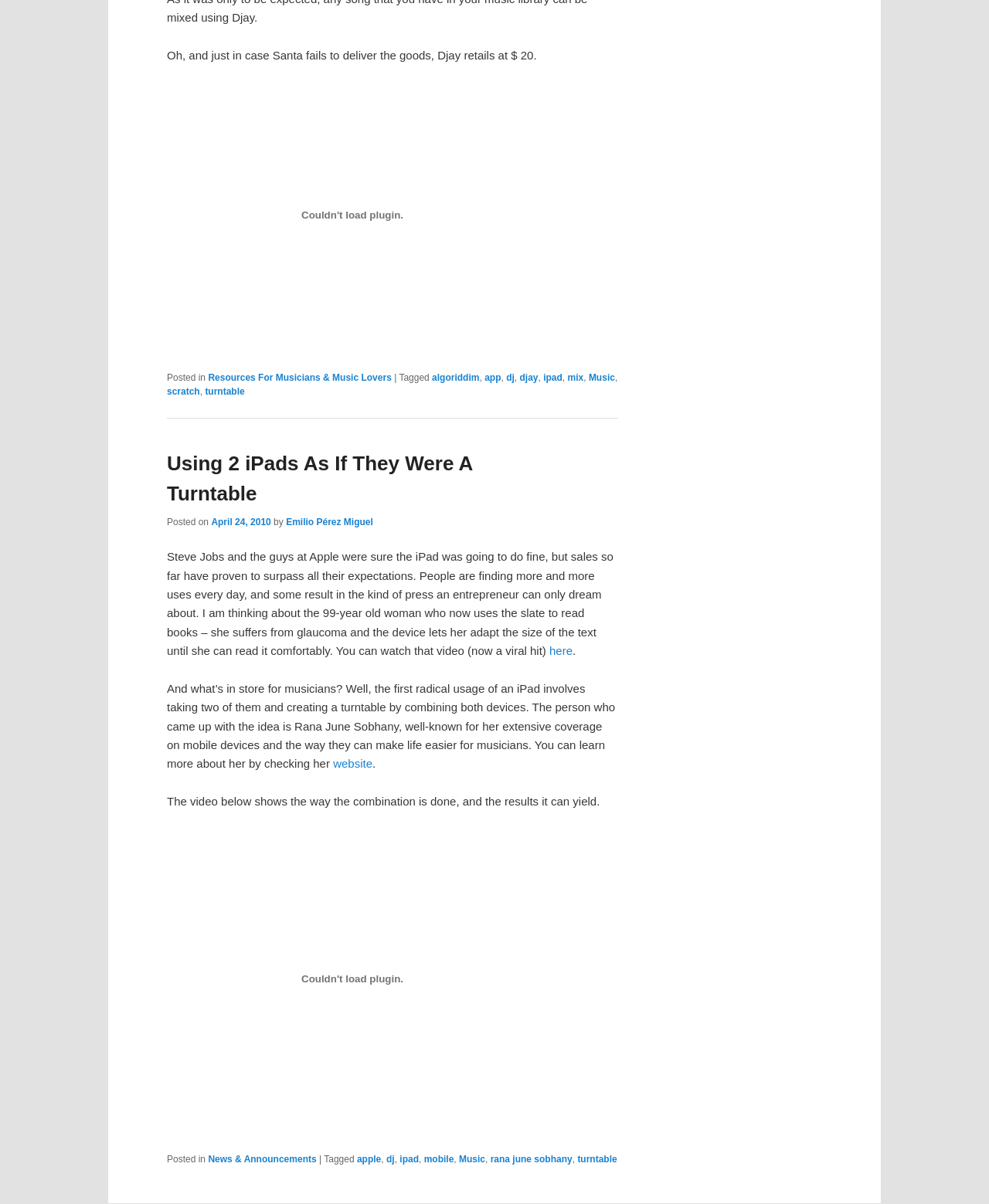What is the price of Djay?
Kindly answer the question with as much detail as you can.

The price of Djay is mentioned in the text 'Oh, and just in case Santa fails to deliver the goods, Djay retails at $20.'